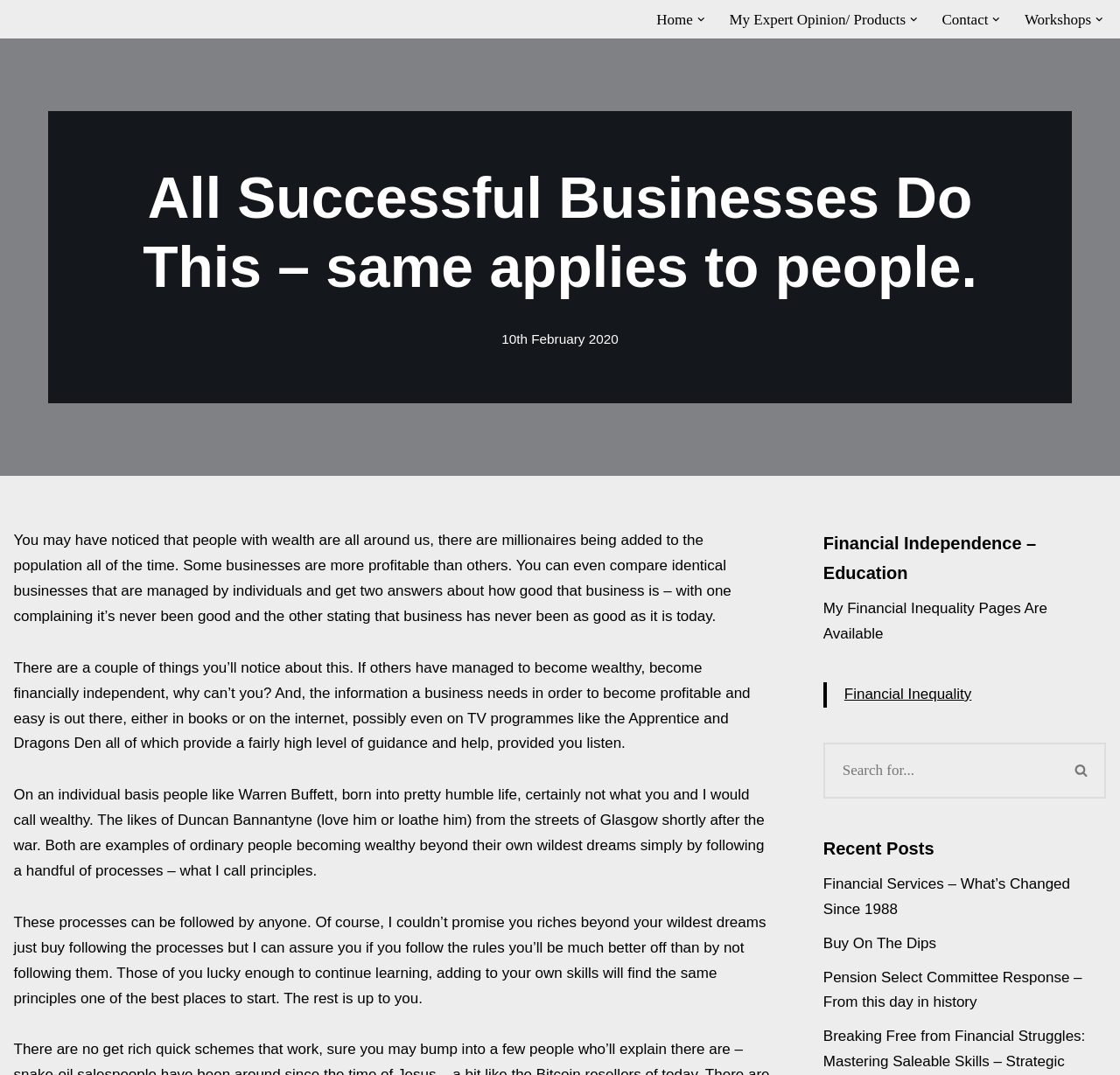Locate the bounding box coordinates of the segment that needs to be clicked to meet this instruction: "Search for something".

[0.735, 0.691, 0.944, 0.743]